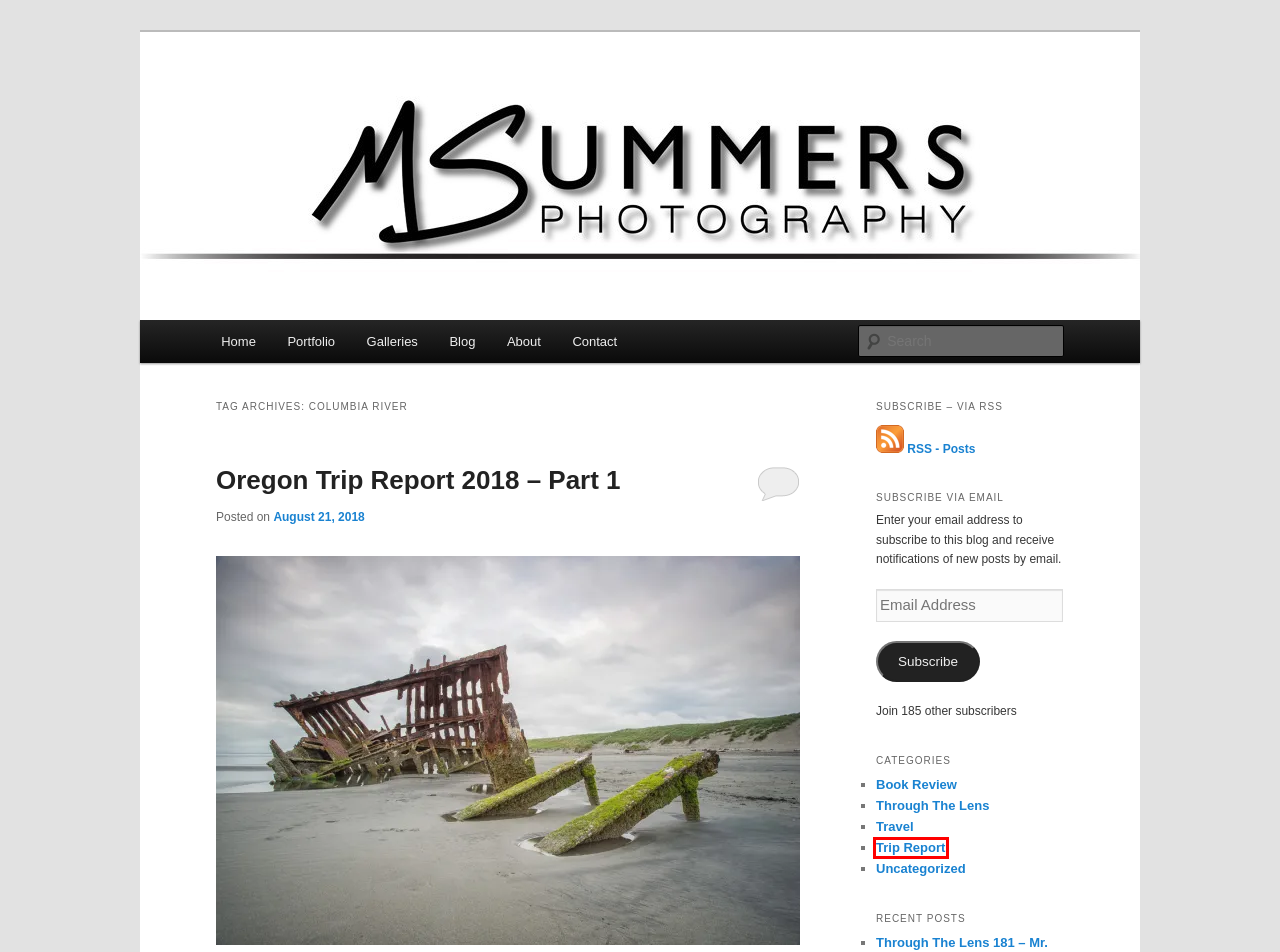Look at the screenshot of the webpage and find the element within the red bounding box. Choose the webpage description that best fits the new webpage that will appear after clicking the element. Here are the candidates:
A. Trip Report Archives - MSummers PhotographyMSummers Photography
B. MSummers Photography - MSummers Photography BlogMSummers Photography | MSummers Photography Blog
C. Travel Archives - MSummers PhotographyMSummers Photography
D. Oregon Trip Report 2018 - Part 1 - MSummers PhotographyMSummers Photography
E. MSummers Photography
F. Through The Lens Archives - MSummers PhotographyMSummers Photography
G. Portfolio - MSummersPhotography
H. Book Review Archives - MSummers PhotographyMSummers Photography

A